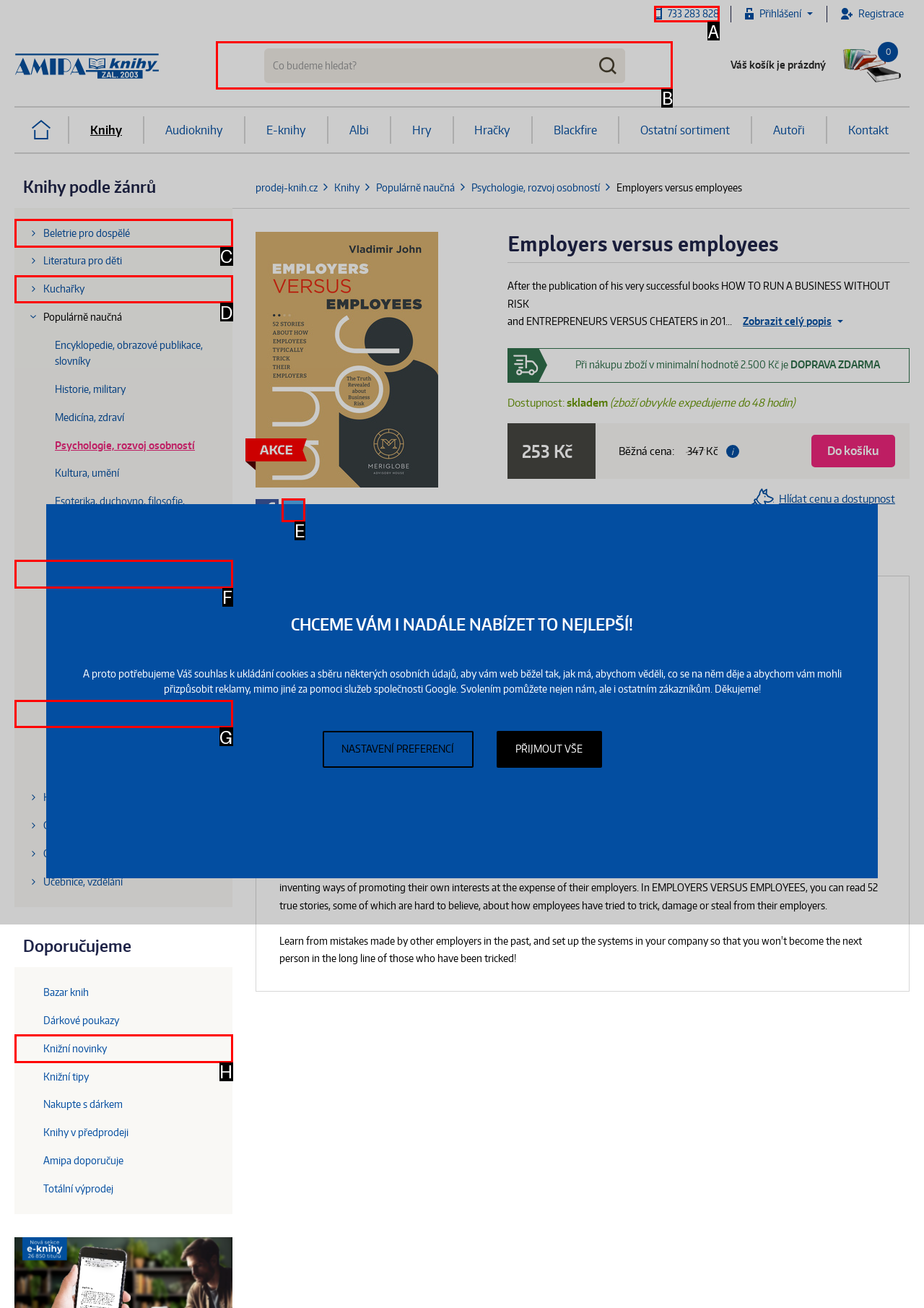Point out the specific HTML element to click to complete this task: Search for a book Reply with the letter of the chosen option.

B